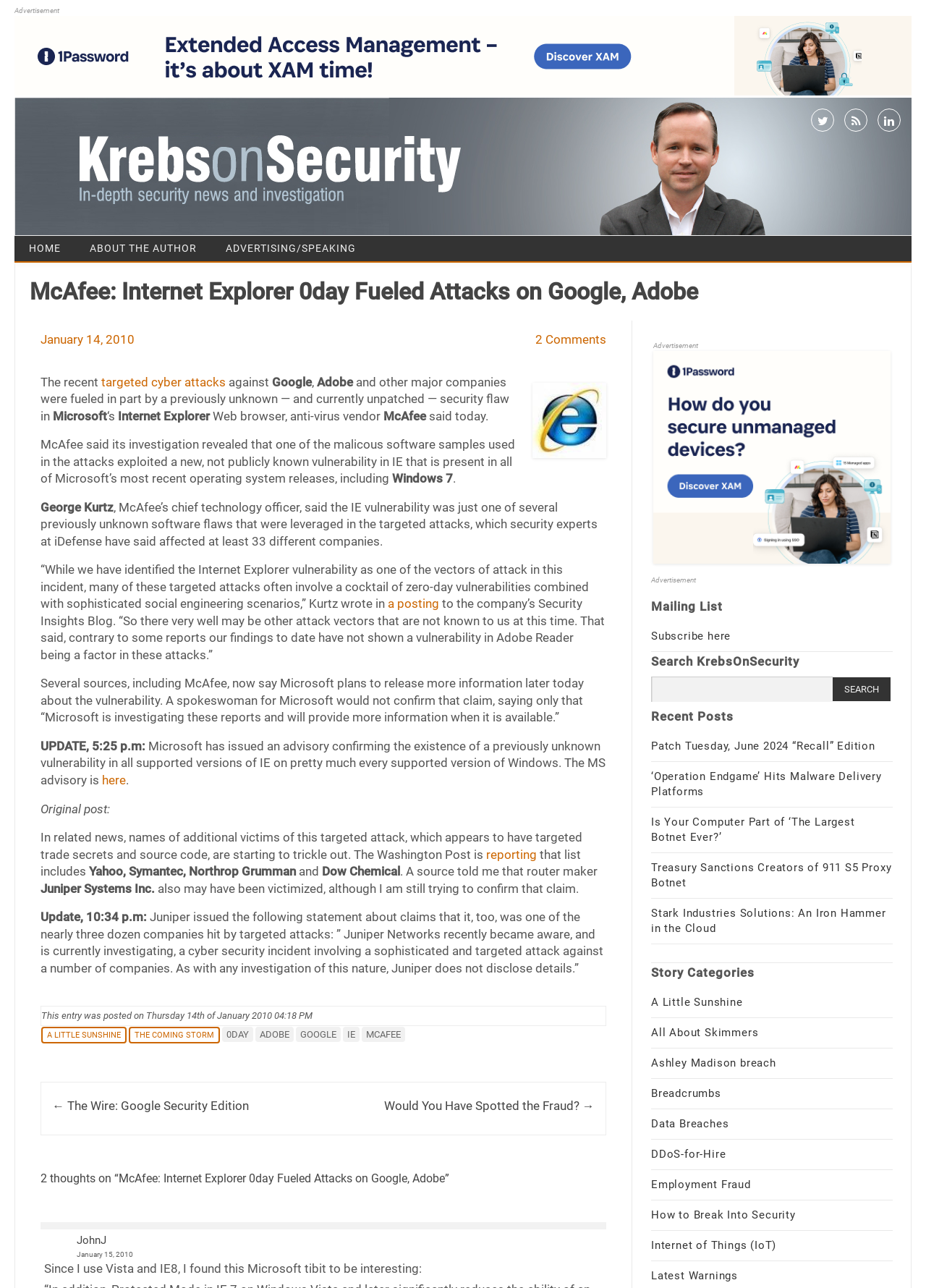Please indicate the bounding box coordinates of the element's region to be clicked to achieve the instruction: "Click the 'HOME' link". Provide the coordinates as four float numbers between 0 and 1, i.e., [left, top, right, bottom].

[0.016, 0.183, 0.081, 0.203]